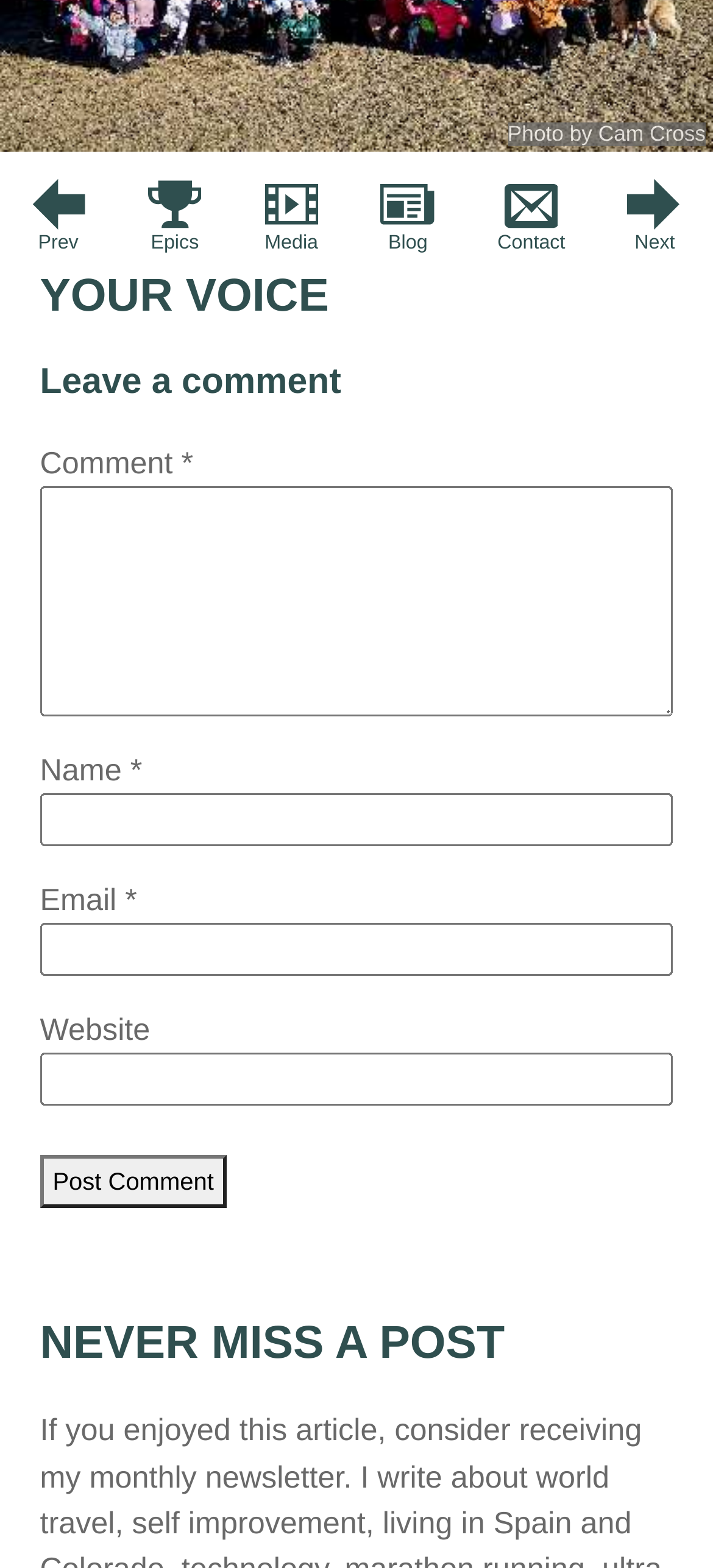Determine the bounding box for the HTML element described here: "Accept". The coordinates should be given as [left, top, right, bottom] with each number being a float between 0 and 1.

None